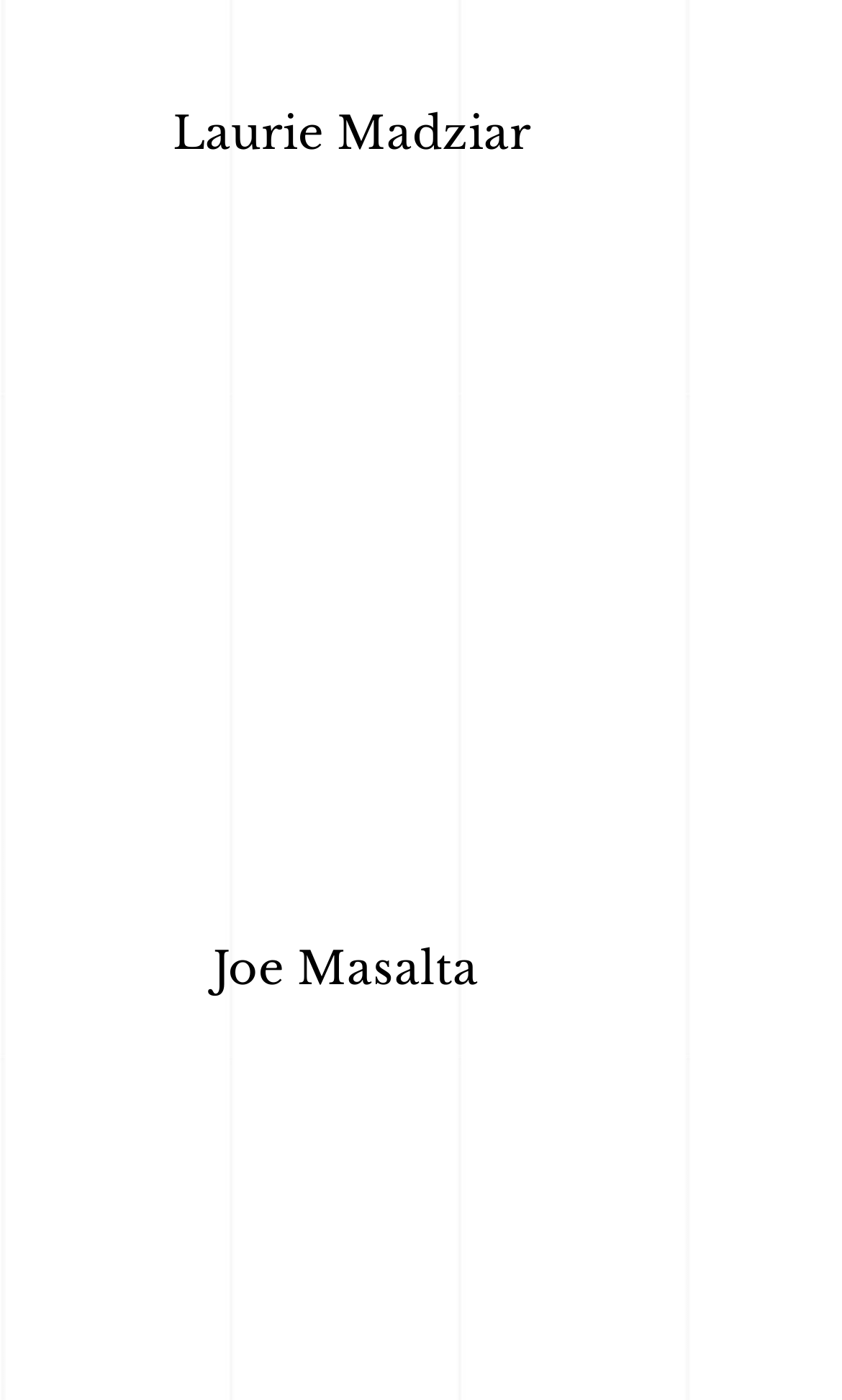Using the format (top-left x, top-left y, bottom-right x, bottom-right y), and given the element description, identify the bounding box coordinates within the screenshot: Laurie Madziar

[0.205, 0.064, 0.615, 0.129]